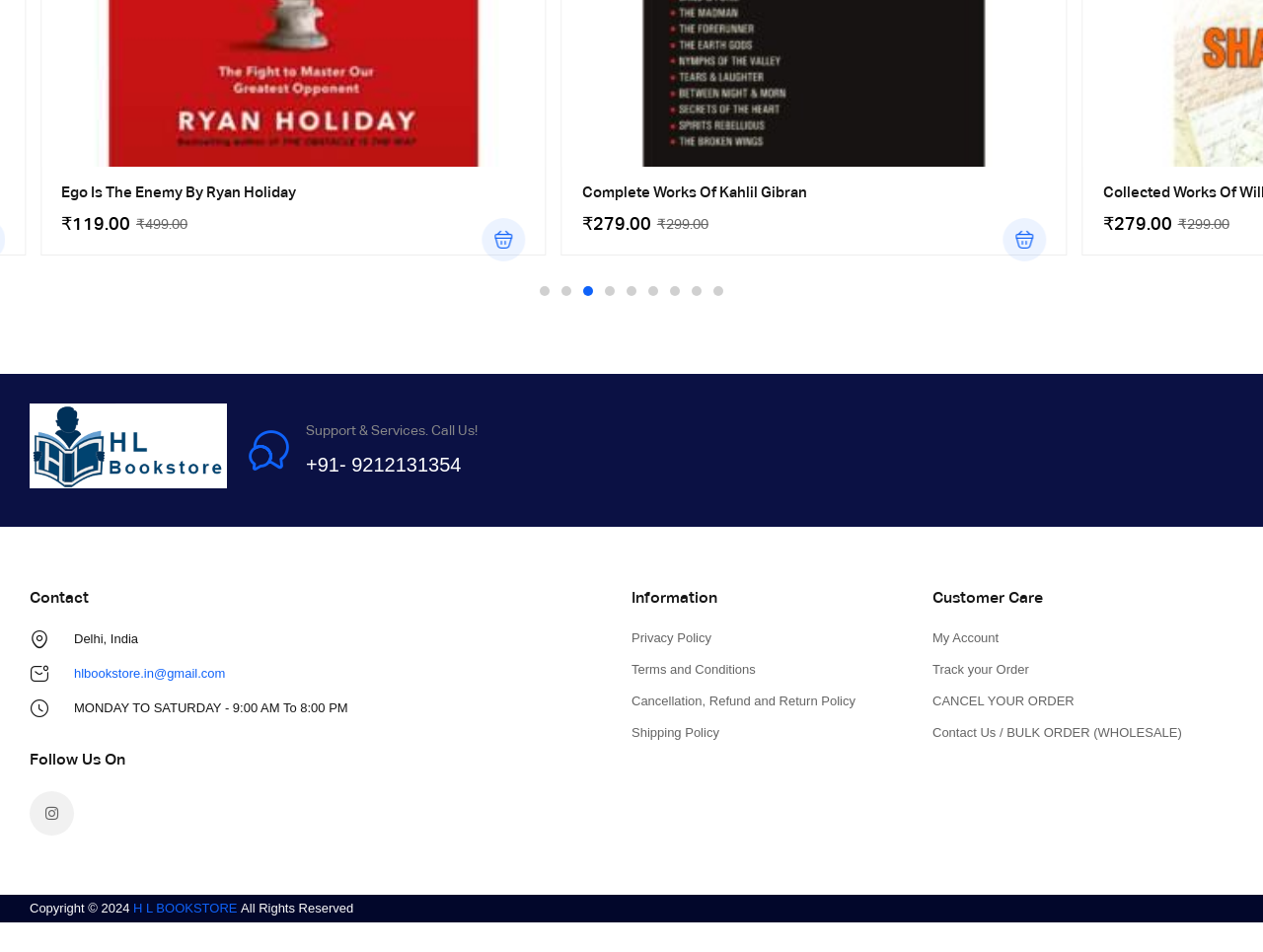Identify the bounding box coordinates of the element that should be clicked to fulfill this task: "Add 'Ego Is The Enemy By Ryan Holiday' to cart". The coordinates should be provided as four float numbers between 0 and 1, i.e., [left, top, right, bottom].

[0.076, 0.229, 0.111, 0.275]